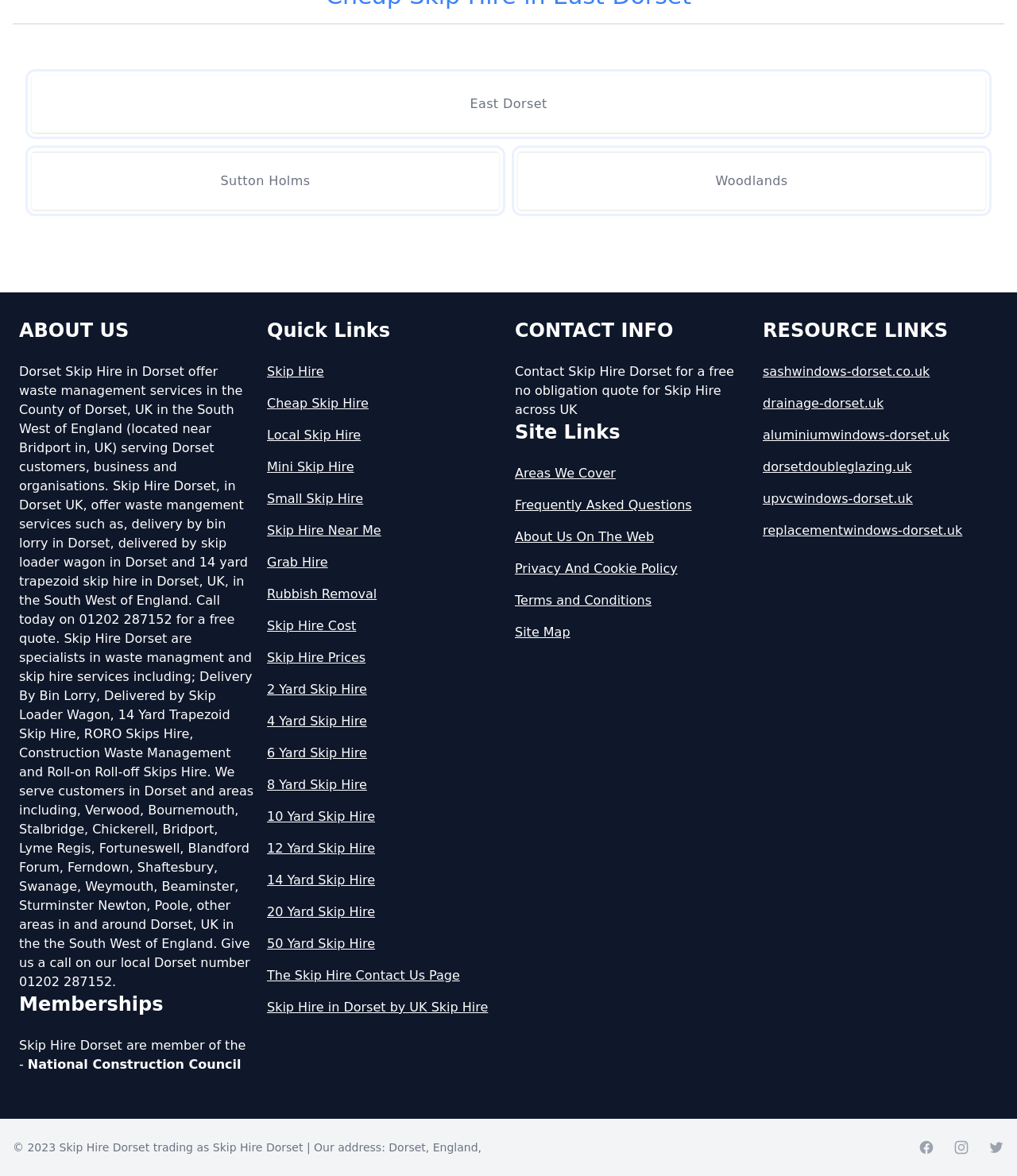Please specify the bounding box coordinates of the element that should be clicked to execute the given instruction: 'Click on 'About Us''. Ensure the coordinates are four float numbers between 0 and 1, expressed as [left, top, right, bottom].

[0.019, 0.27, 0.25, 0.292]